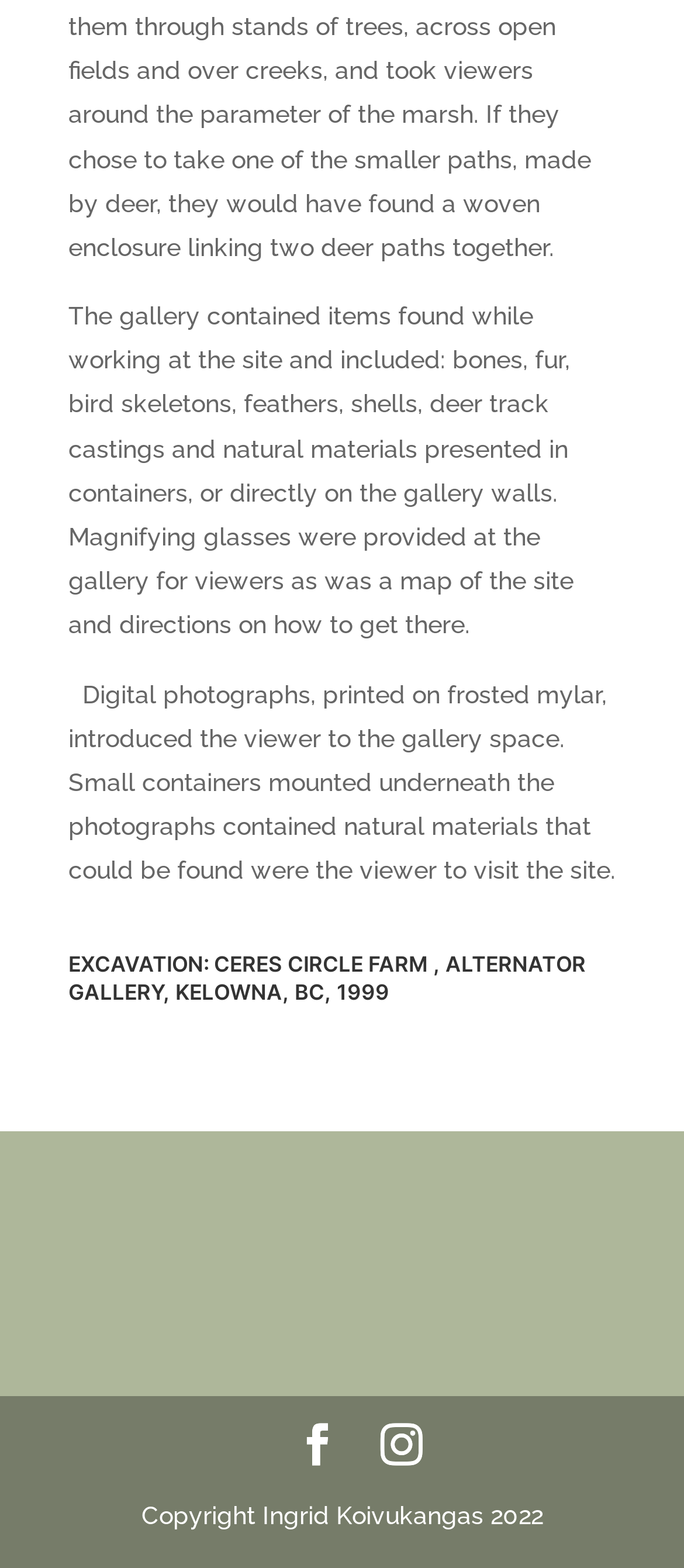Using the provided element description, identify the bounding box coordinates as (top-left x, top-left y, bottom-right x, bottom-right y). Ensure all values are between 0 and 1. Description: Facebook

[0.433, 0.907, 0.495, 0.941]